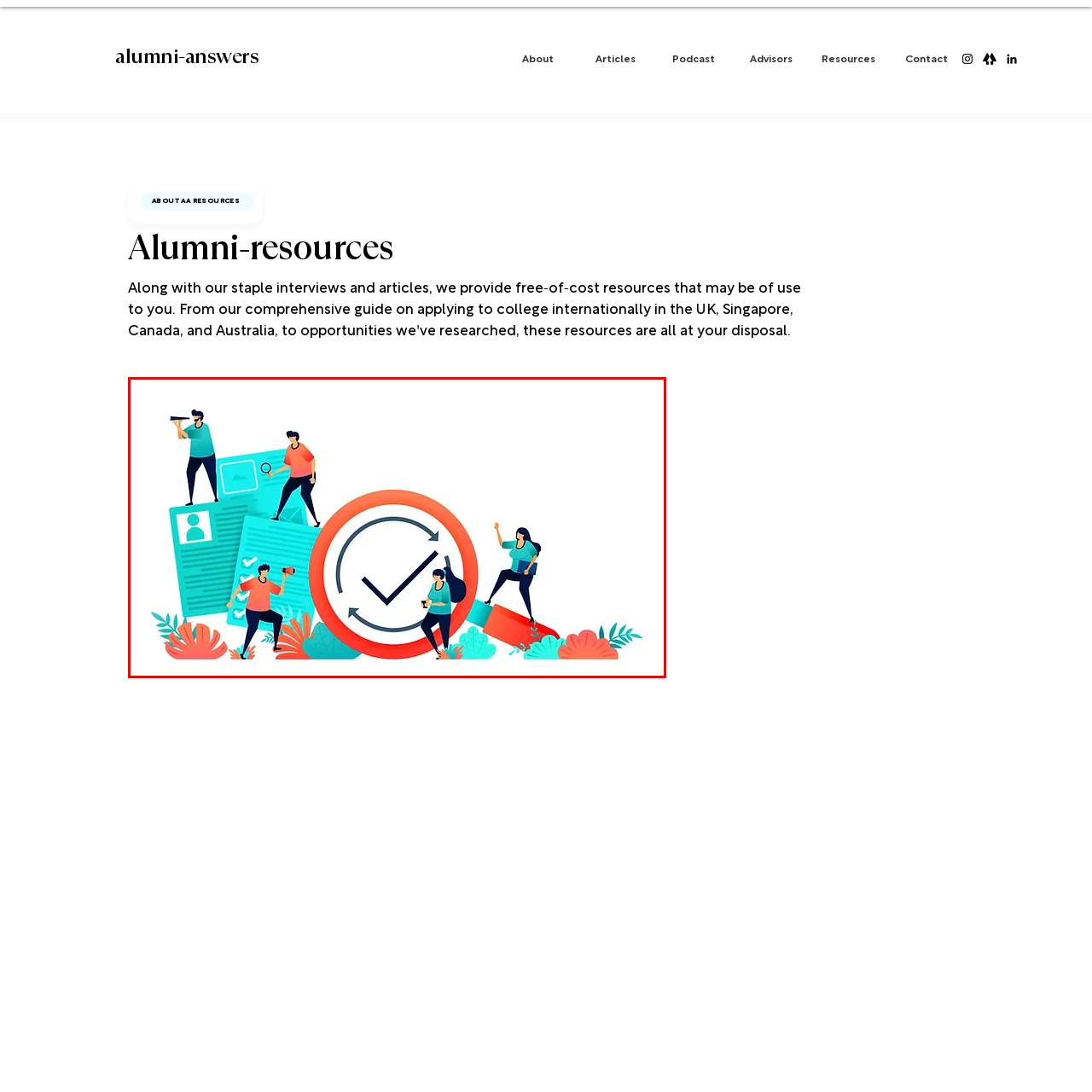Please review the image enclosed by the red bounding box and give a detailed answer to the following question, utilizing the information from the visual: What do the floral elements in bright colors represent?

The floral elements in bright colors that frame the composition add a dynamic and lively touch to the overall image, making it both inspiring and educational, and emphasizing the importance of seeking knowledge and organization in achieving one's goals.